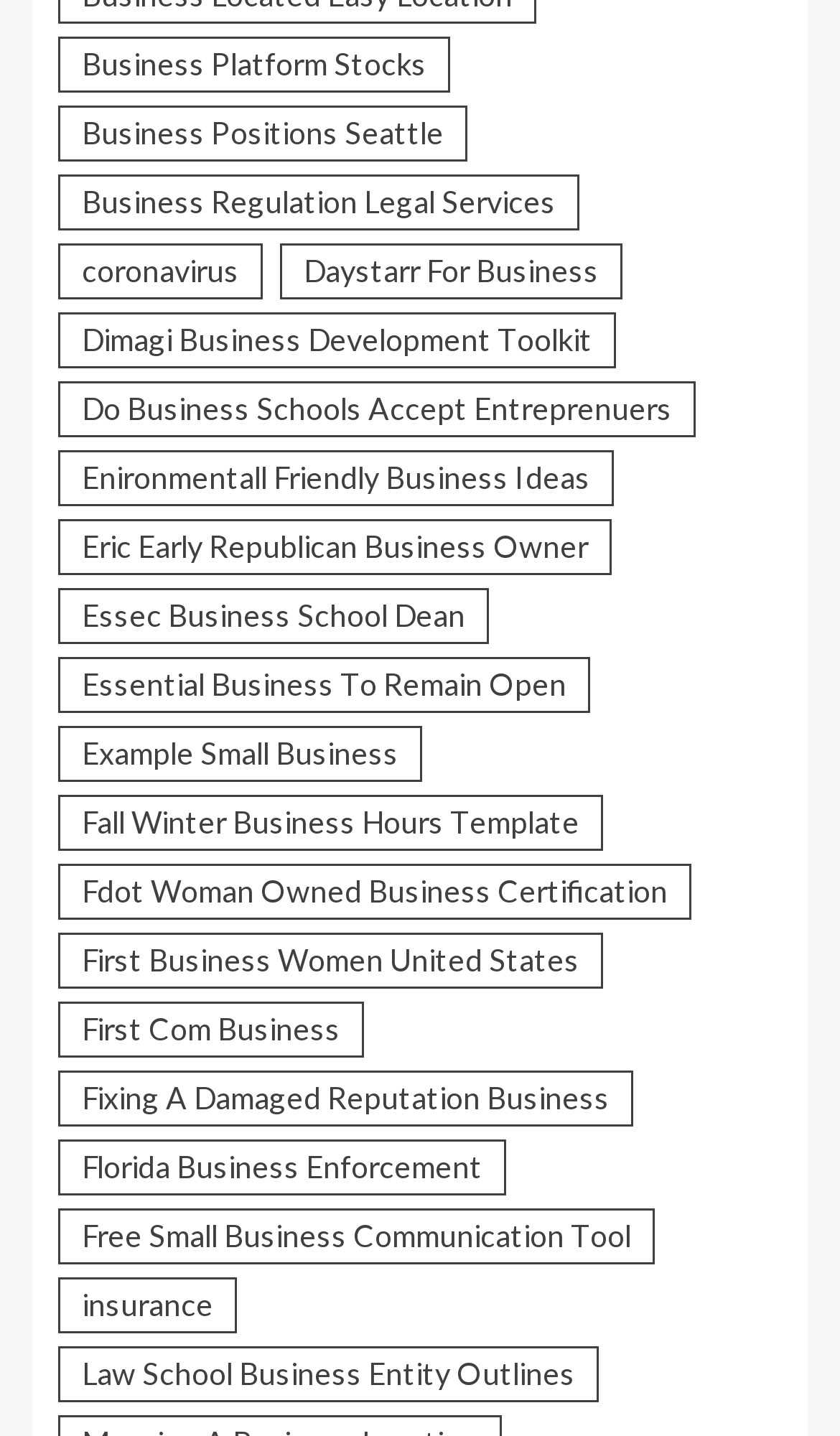Locate the bounding box coordinates of the element that should be clicked to fulfill the instruction: "Learn about Dimagi business development toolkit".

[0.069, 0.217, 0.733, 0.256]